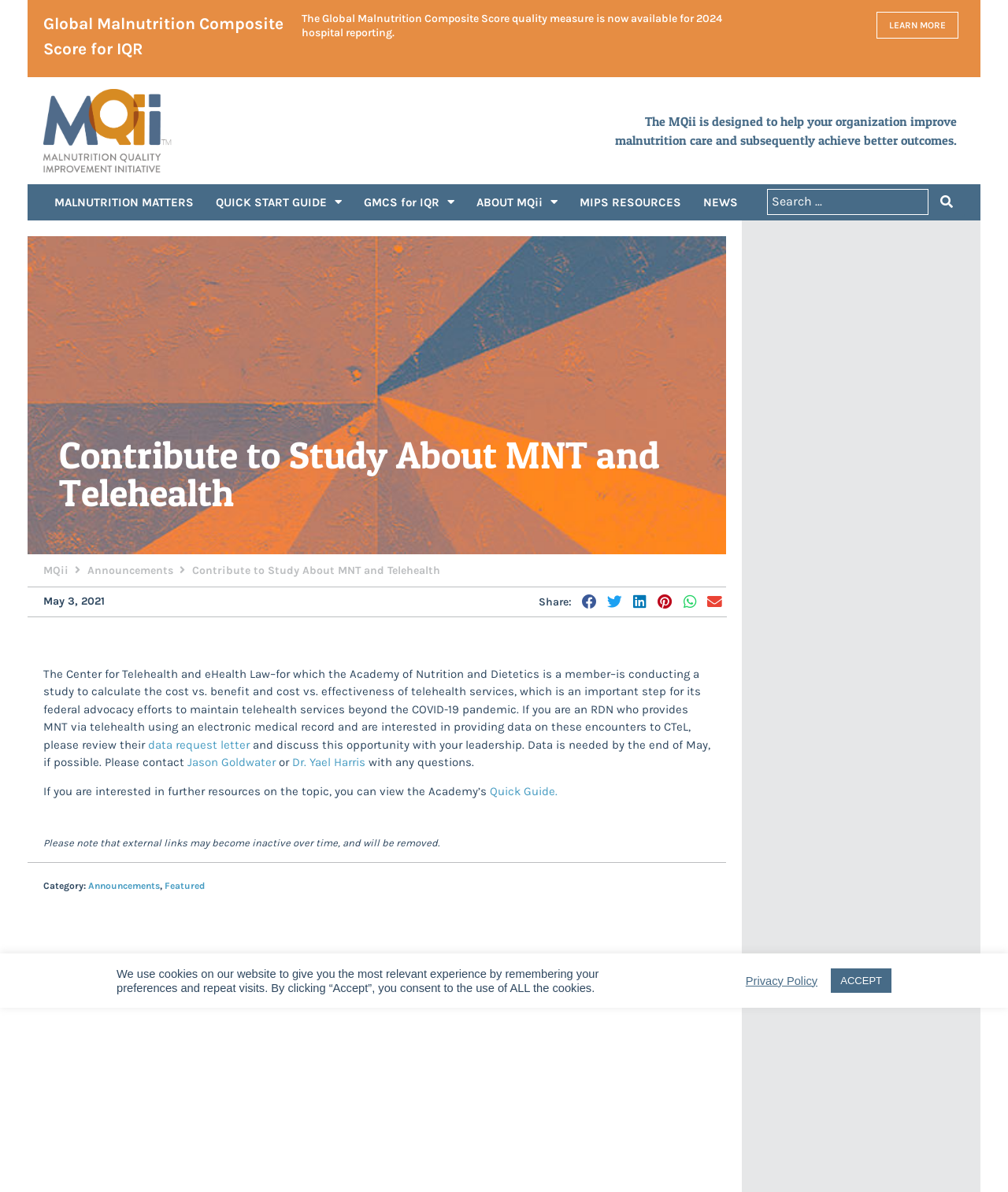Please determine the bounding box coordinates of the element's region to click for the following instruction: "Learn more about the Global Malnutrition Composite Score".

[0.869, 0.01, 0.951, 0.032]